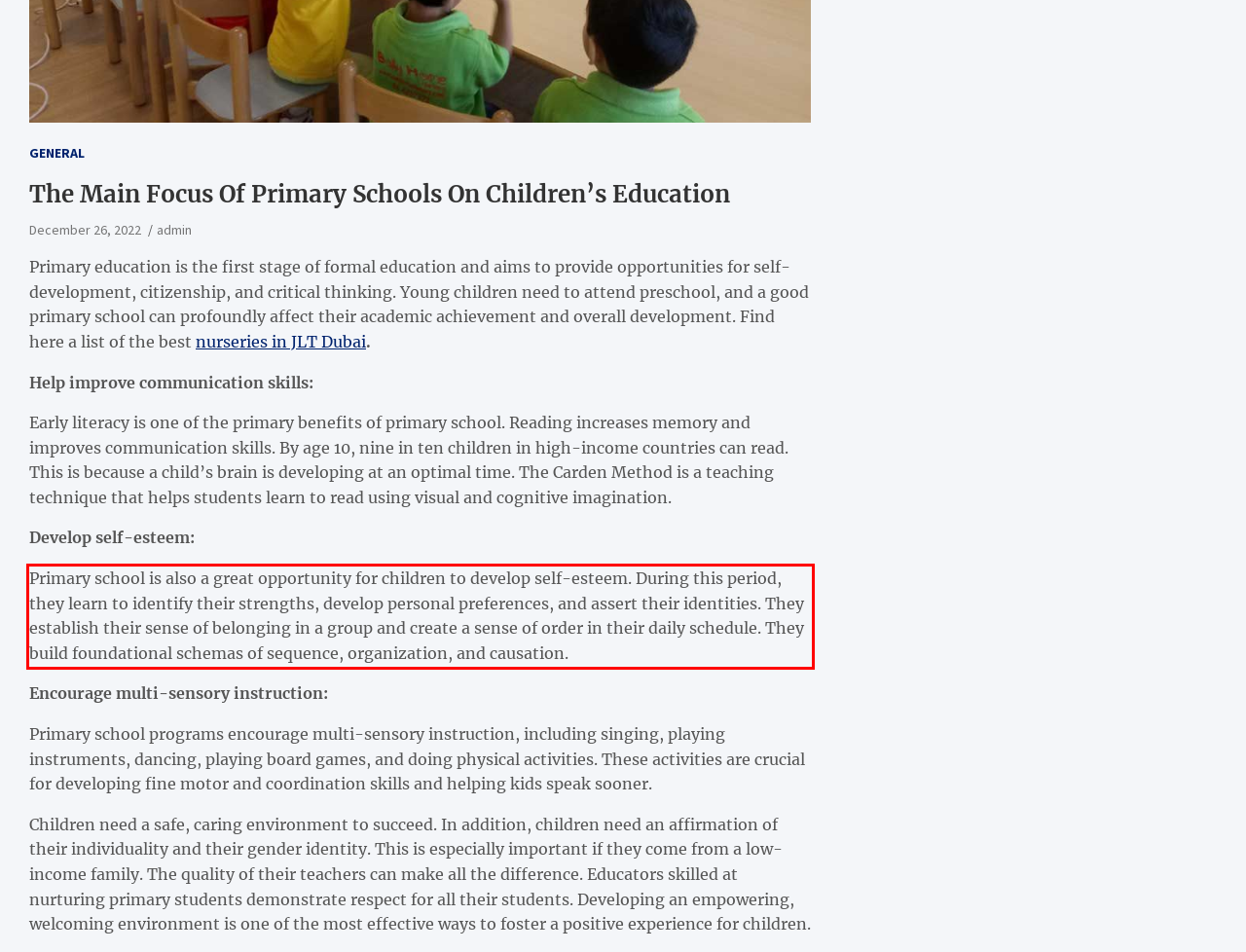From the given screenshot of a webpage, identify the red bounding box and extract the text content within it.

Primary school is also a great opportunity for children to develop self-esteem. During this period, they learn to identify their strengths, develop personal preferences, and assert their identities. They establish their sense of belonging in a group and create a sense of order in their daily schedule. They build foundational schemas of sequence, organization, and causation.